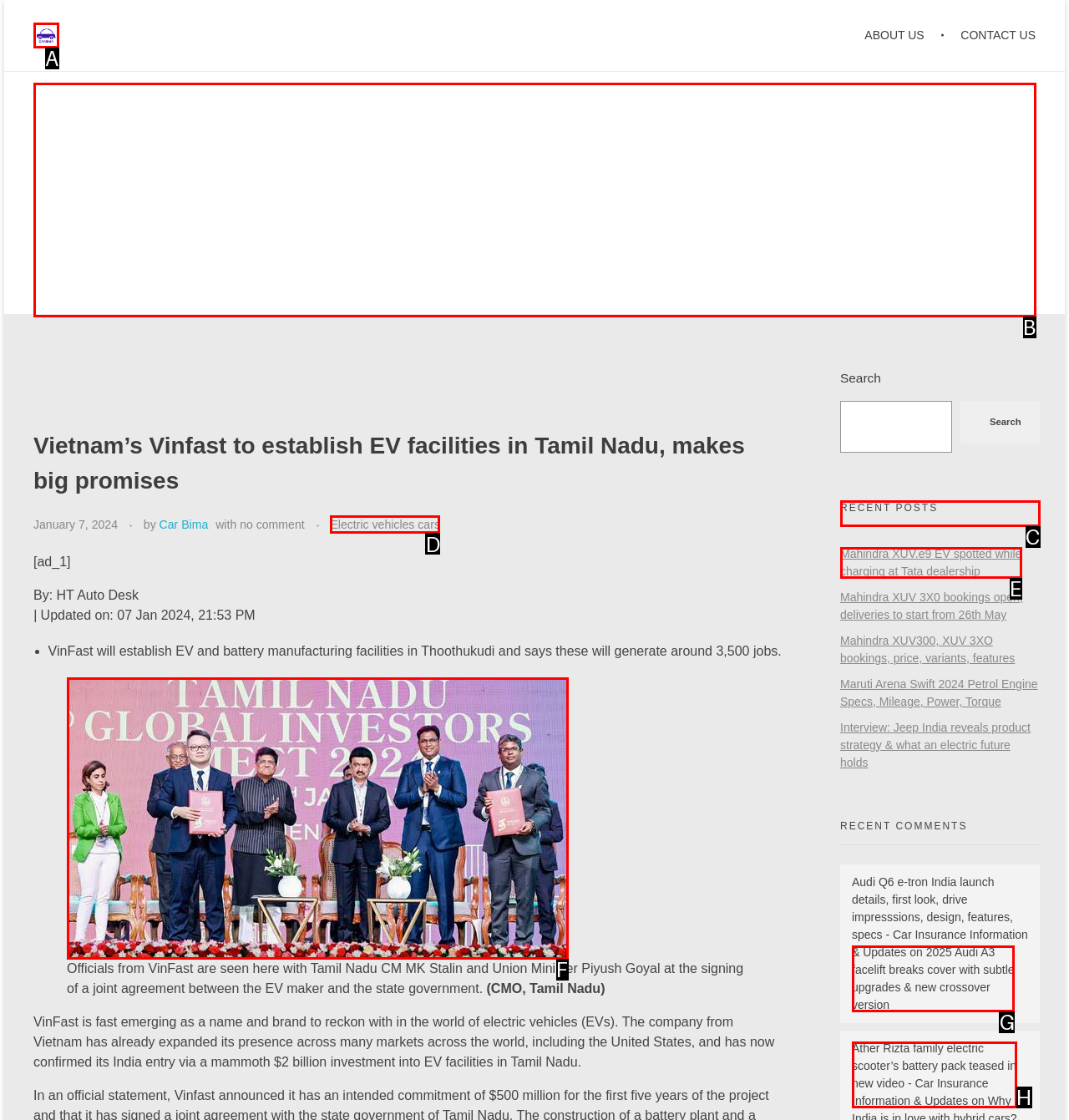For the task "Check recent posts", which option's letter should you click? Answer with the letter only.

C